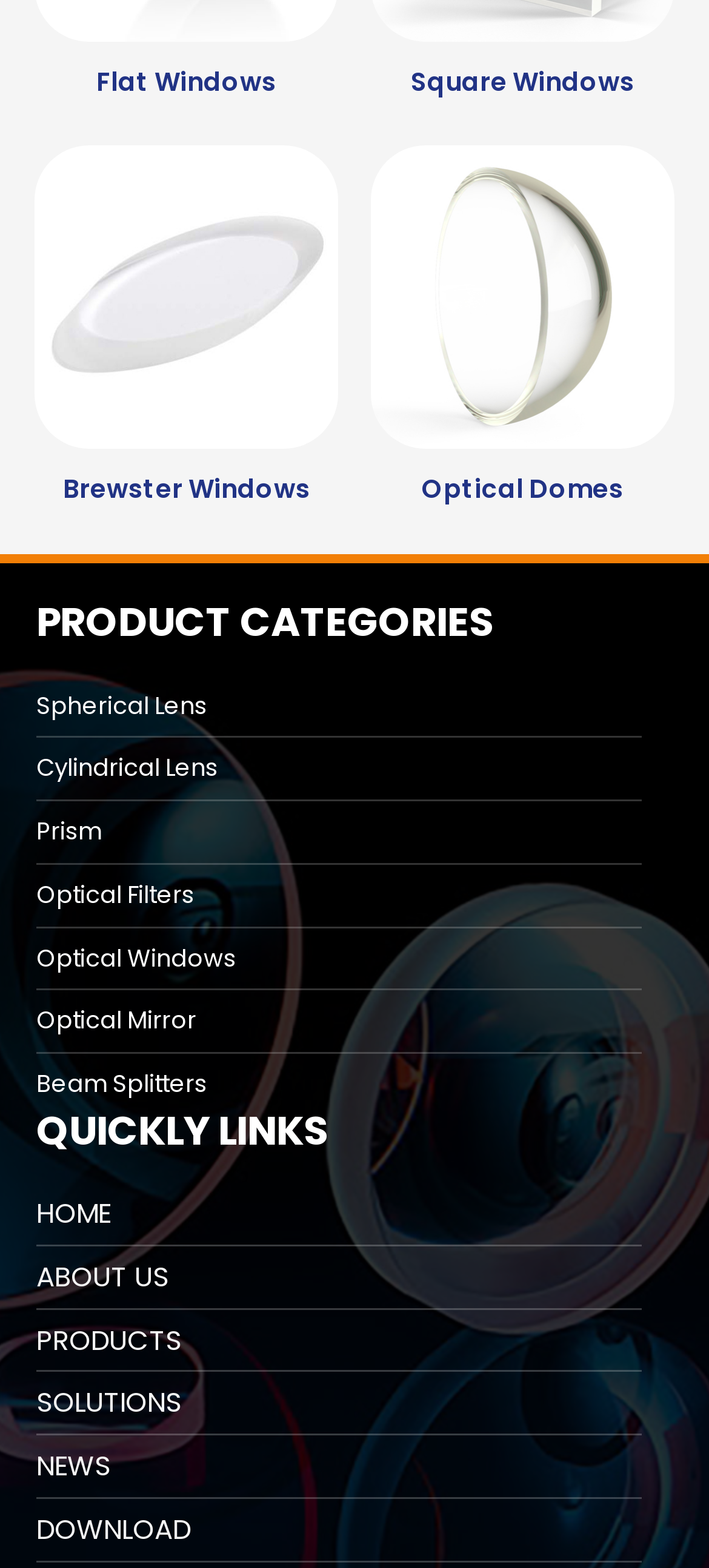Answer with a single word or phrase: 
What is the purpose of the QUICKLY LINKS section?

Quick navigation